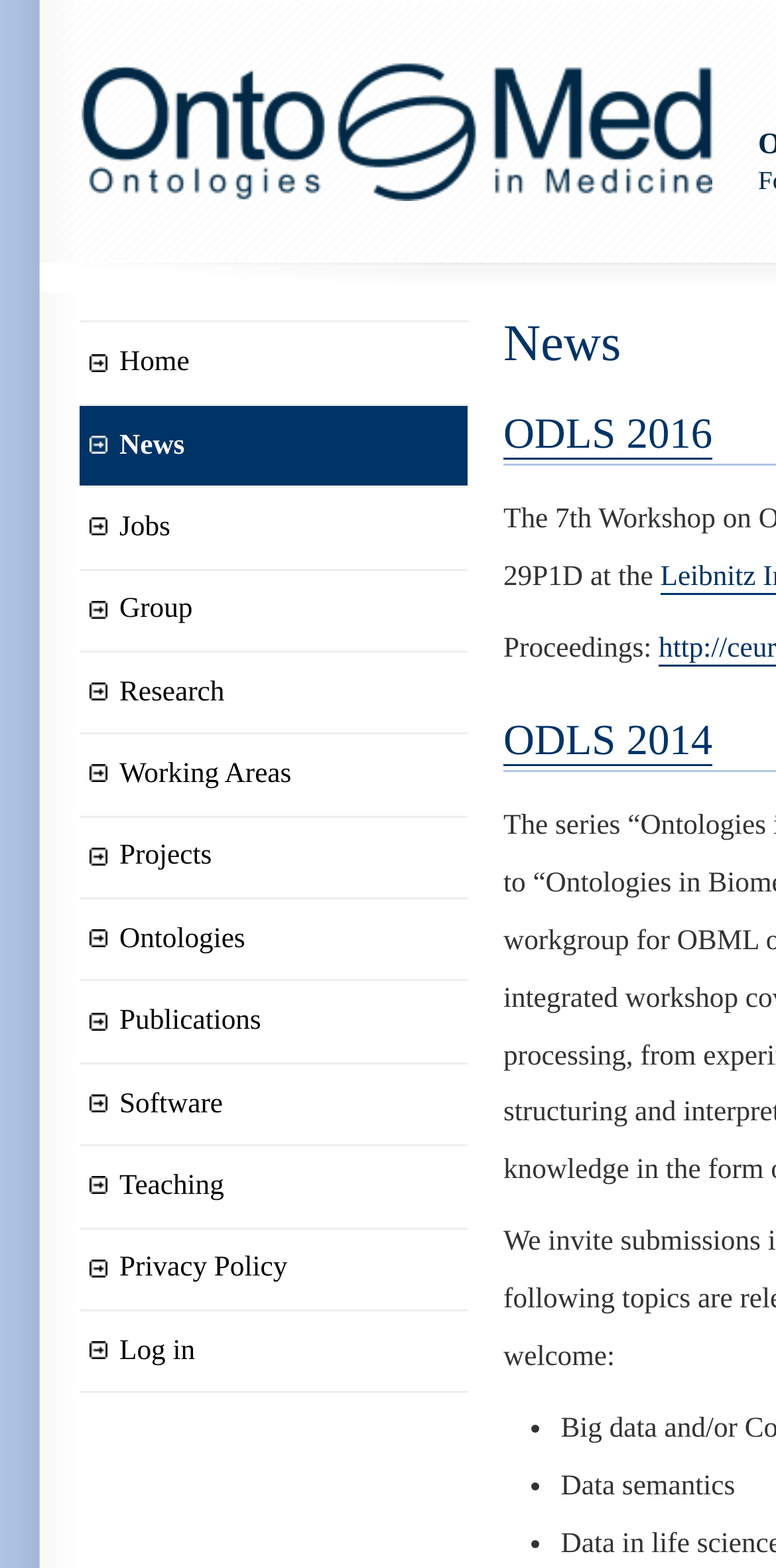Identify the bounding box for the UI element that is described as follows: "Privacy Policy".

[0.103, 0.784, 0.603, 0.836]